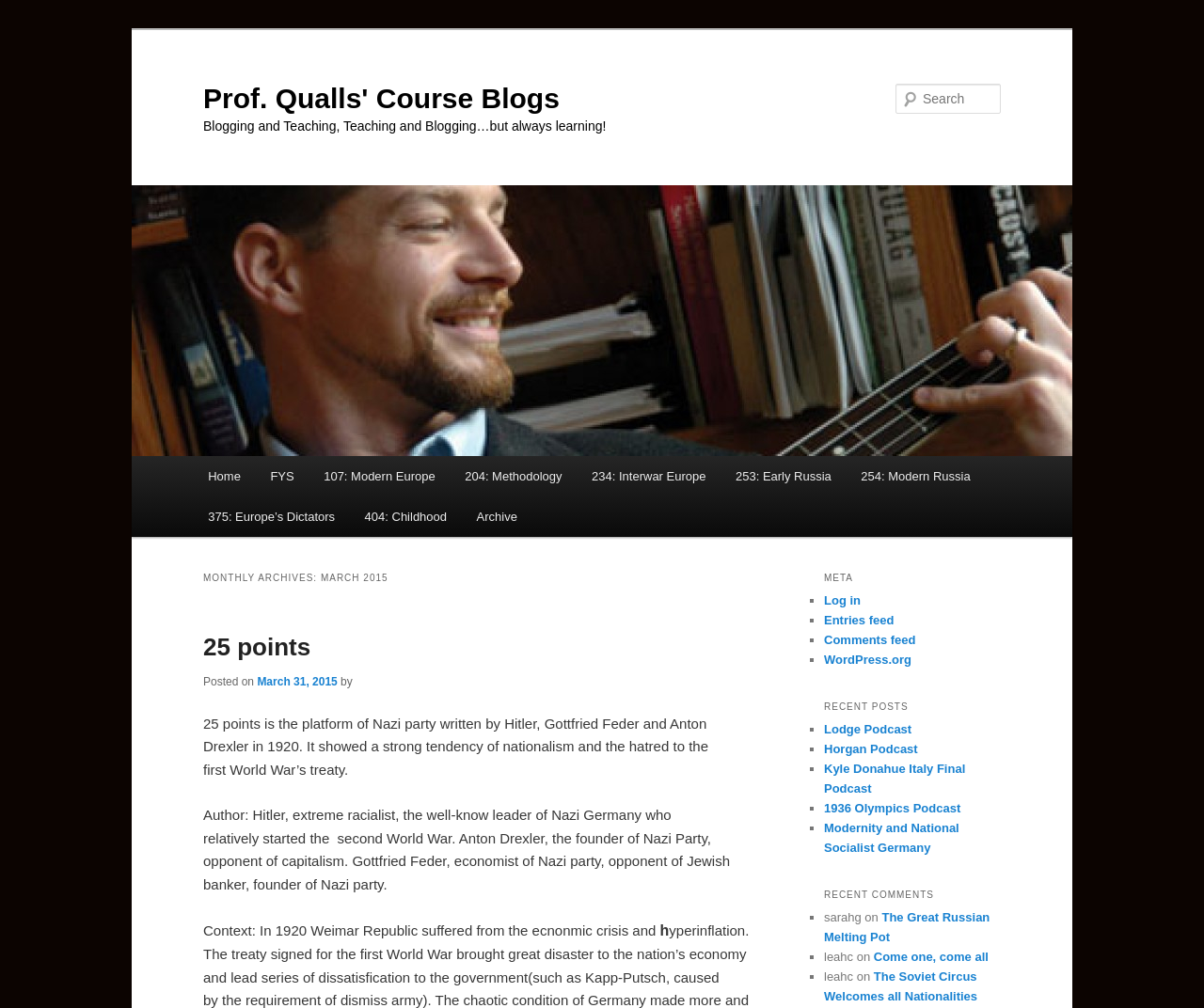Please locate the bounding box coordinates of the element that needs to be clicked to achieve the following instruction: "Contact us". The coordinates should be four float numbers between 0 and 1, i.e., [left, top, right, bottom].

None